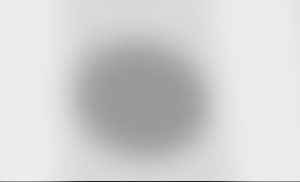Give a detailed explanation of what is happening in the image.

The image represents a "Lock Ring Quick Opening Closure," an essential component designed for easy and frequent access to the interior of pressure piping systems. This closure type is manufactured to meet ASME compliance standards, ensuring safety and reliability in operations involving pressure vessels. The Lock Ring Quick Opening Closure is equipped with features that prioritize user accessibility while maintaining strict adherence to industry regulations. This product is part of a broader range offered by EMT, with options available in various sizes, catering to diverse operational requirements and ensuring peace of mind for users through its code stamping services.